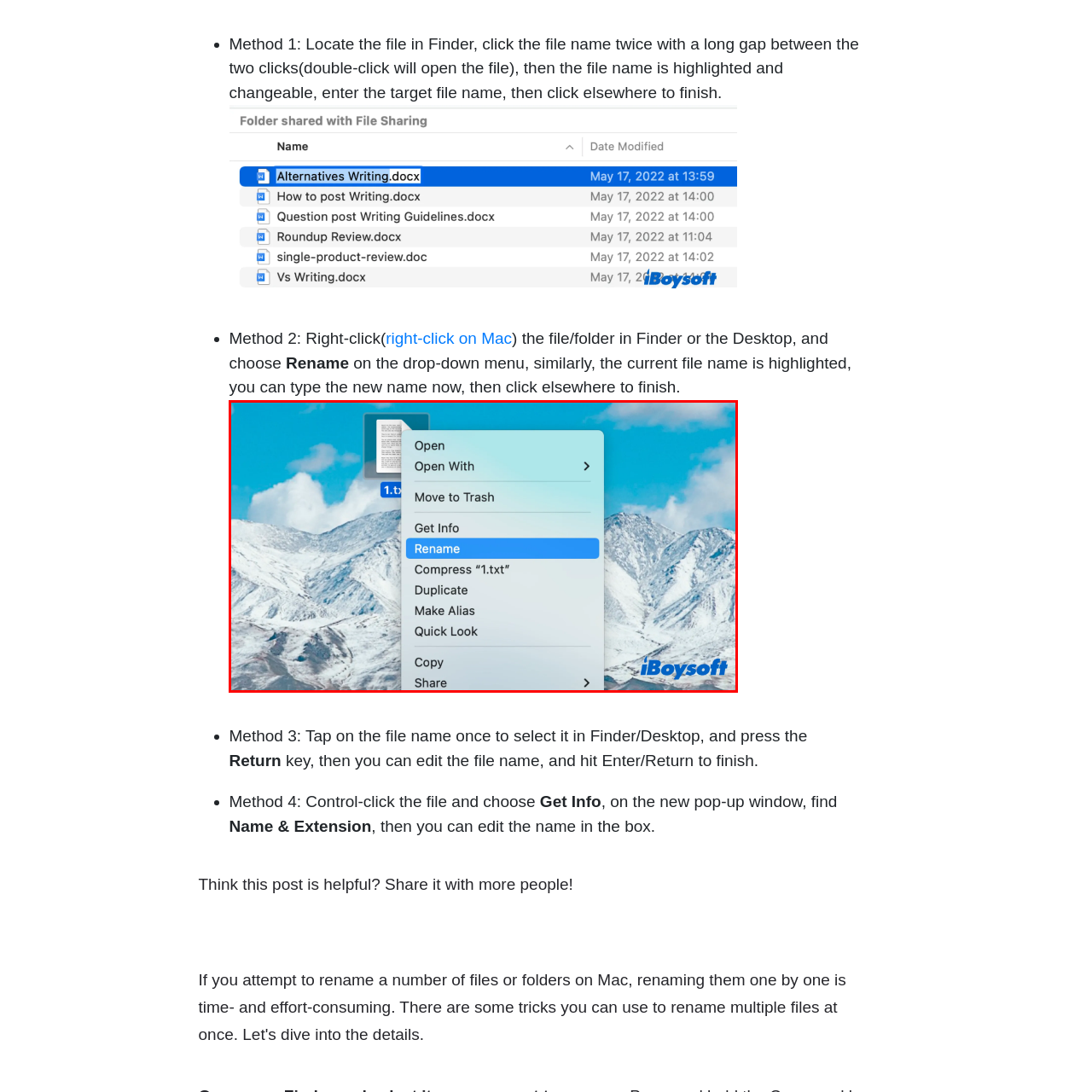What is the selected action in the context menu?
Study the image highlighted with a red bounding box and respond to the question with a detailed answer.

The selected action can be determined by looking at the context menu, where the 'Rename' option is highlighted in blue, indicating that it is the currently selected action.